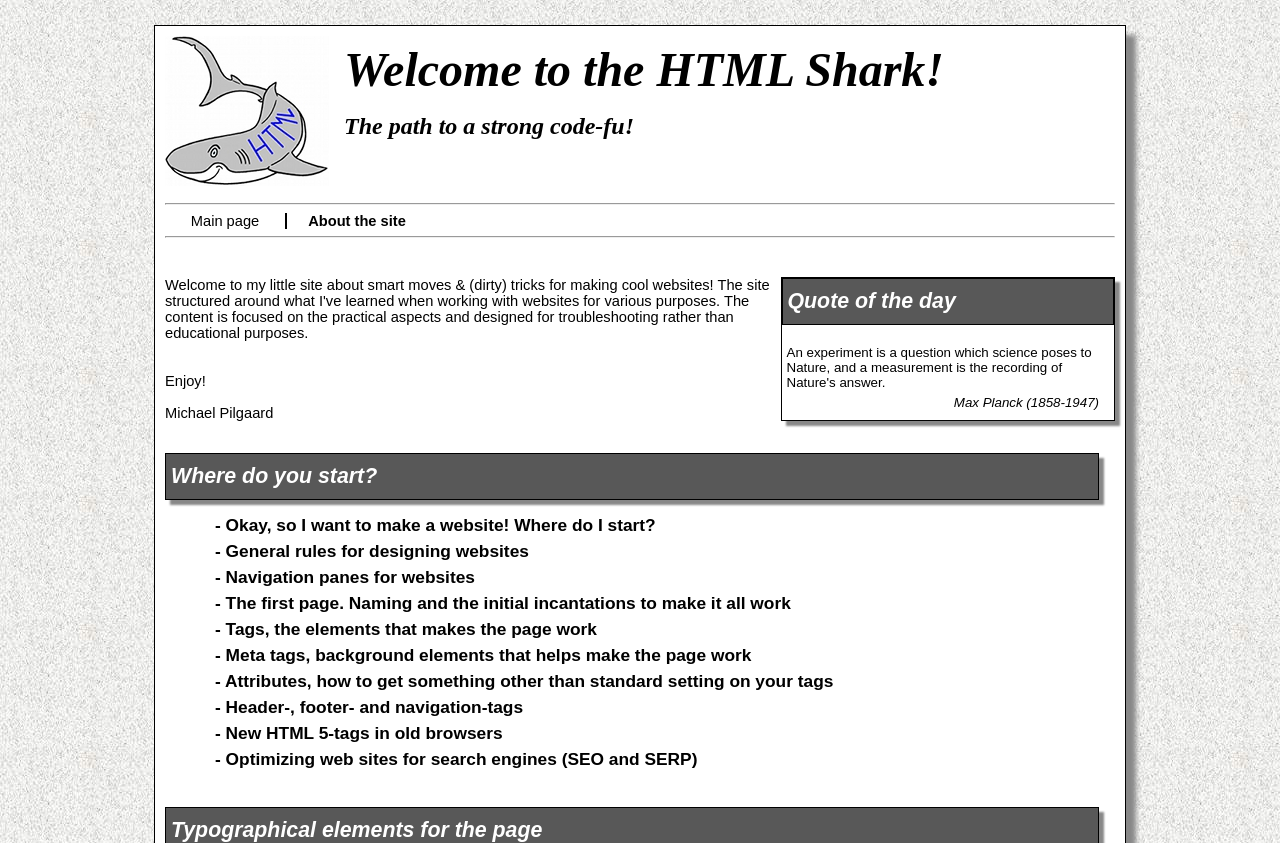Reply to the question with a brief word or phrase: What is the first step in making a website?

Where do I start?